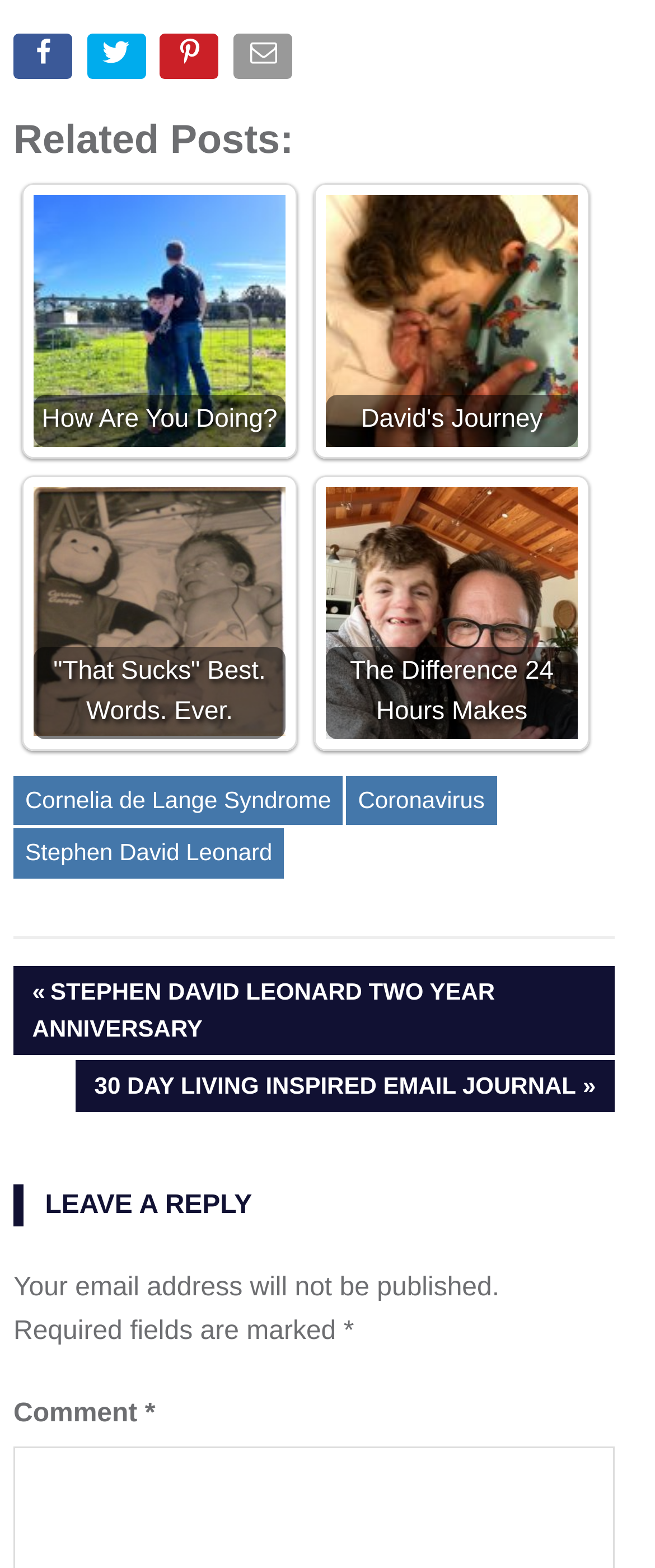Determine the bounding box coordinates in the format (top-left x, top-left y, bottom-right x, bottom-right y). Ensure all values are floating point numbers between 0 and 1. Identify the bounding box of the UI element described by: Stephen David Leonard

[0.021, 0.528, 0.434, 0.56]